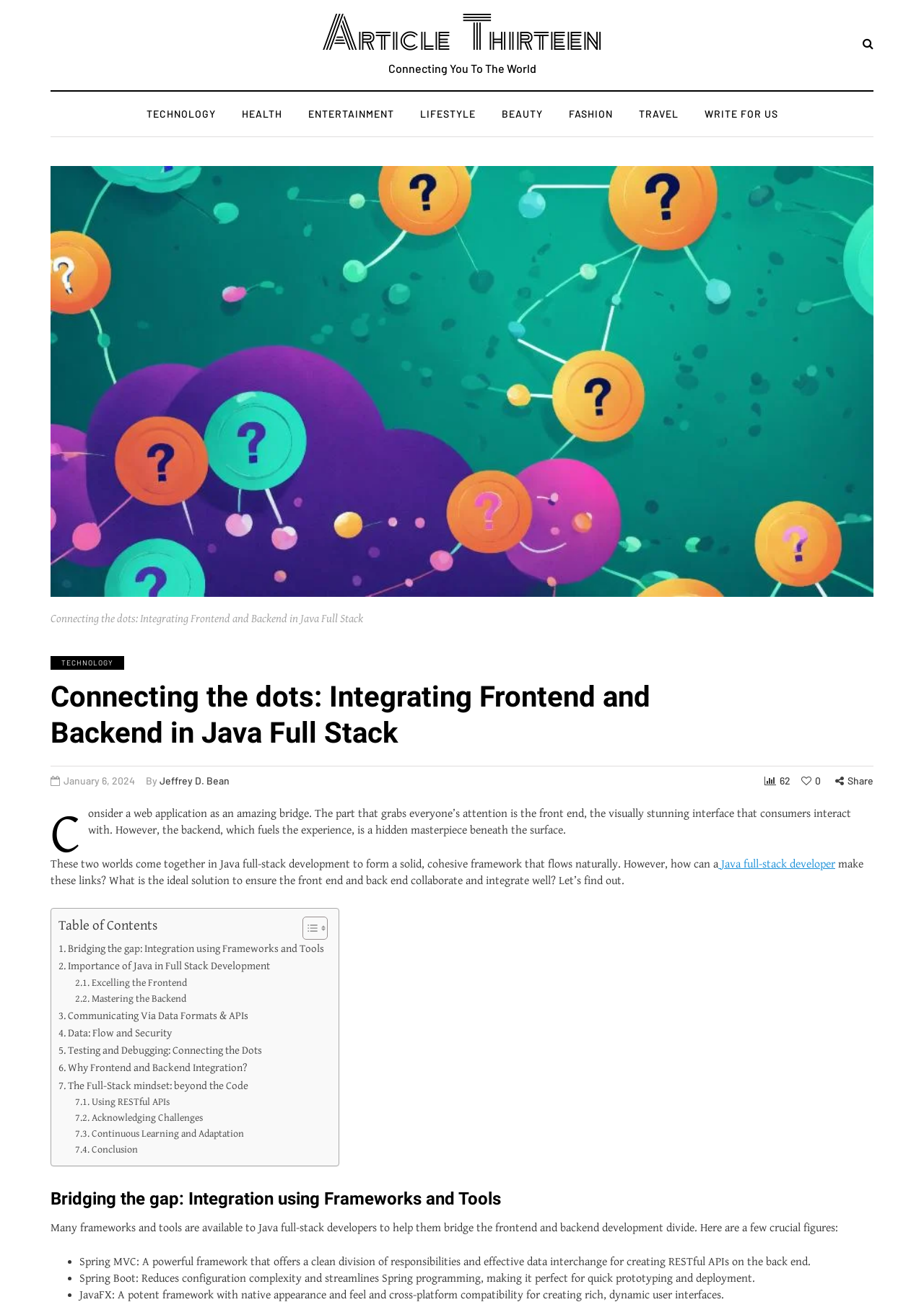Carefully observe the image and respond to the question with a detailed answer:
How many links are there in the table of contents?

I found the number of links in the table of contents by counting the link elements inside the LayoutTable element with the text 'Table of Contents'. There are 13 link elements in total.